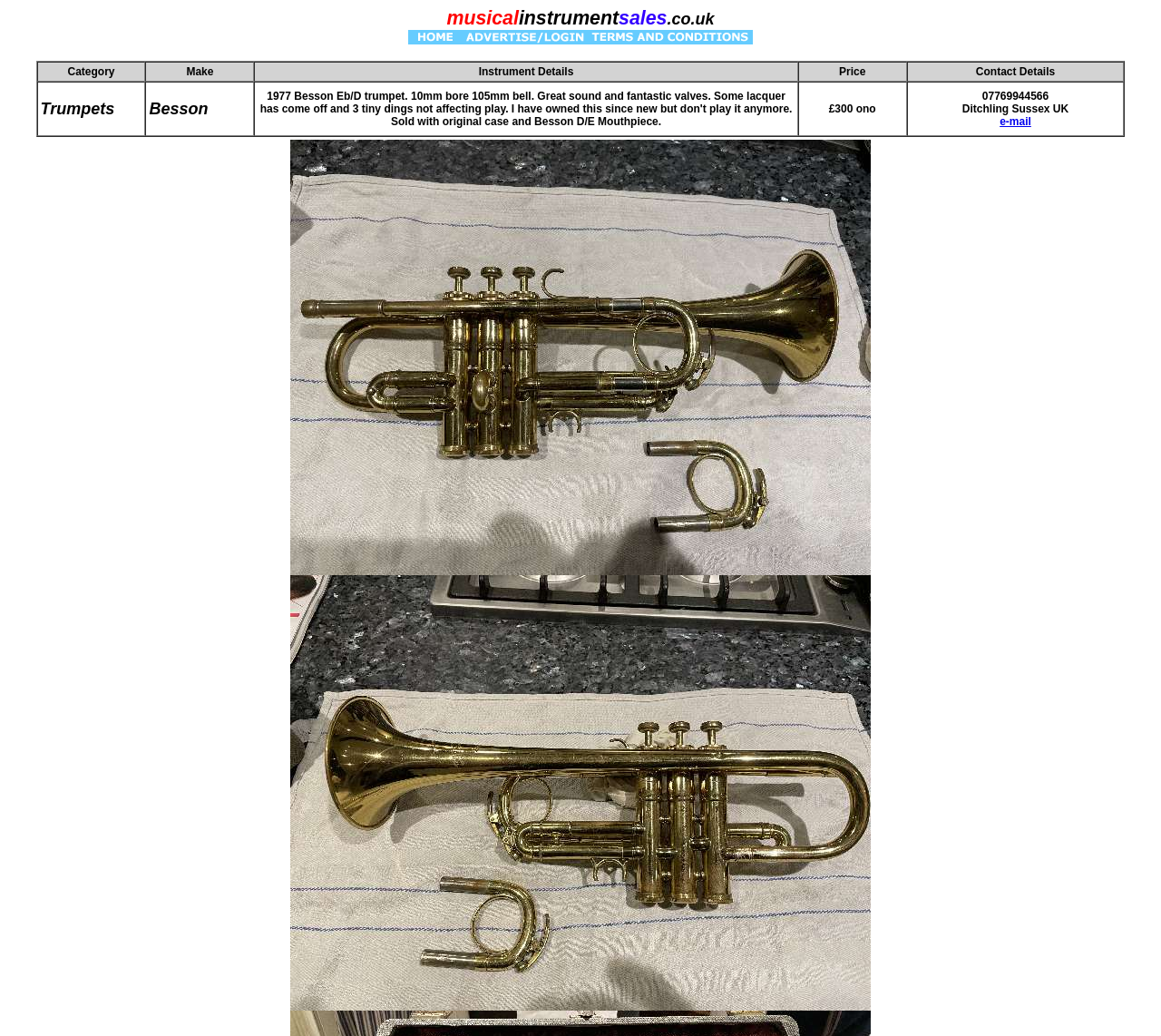Please give a short response to the question using one word or a phrase:
What type of instrument is for sale?

Trumpet